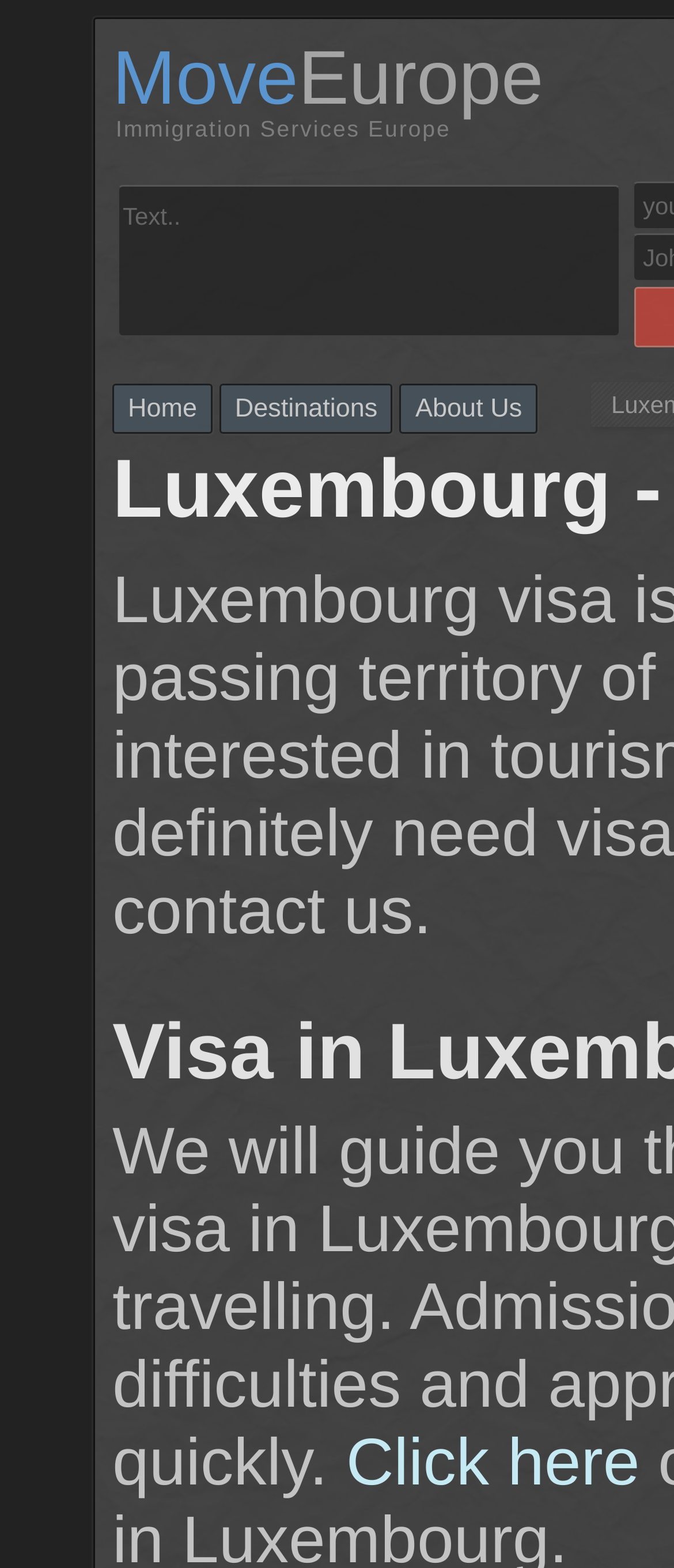Find the bounding box of the UI element described as: "Home". The bounding box coordinates should be given as four float values between 0 and 1, i.e., [left, top, right, bottom].

[0.167, 0.245, 0.315, 0.277]